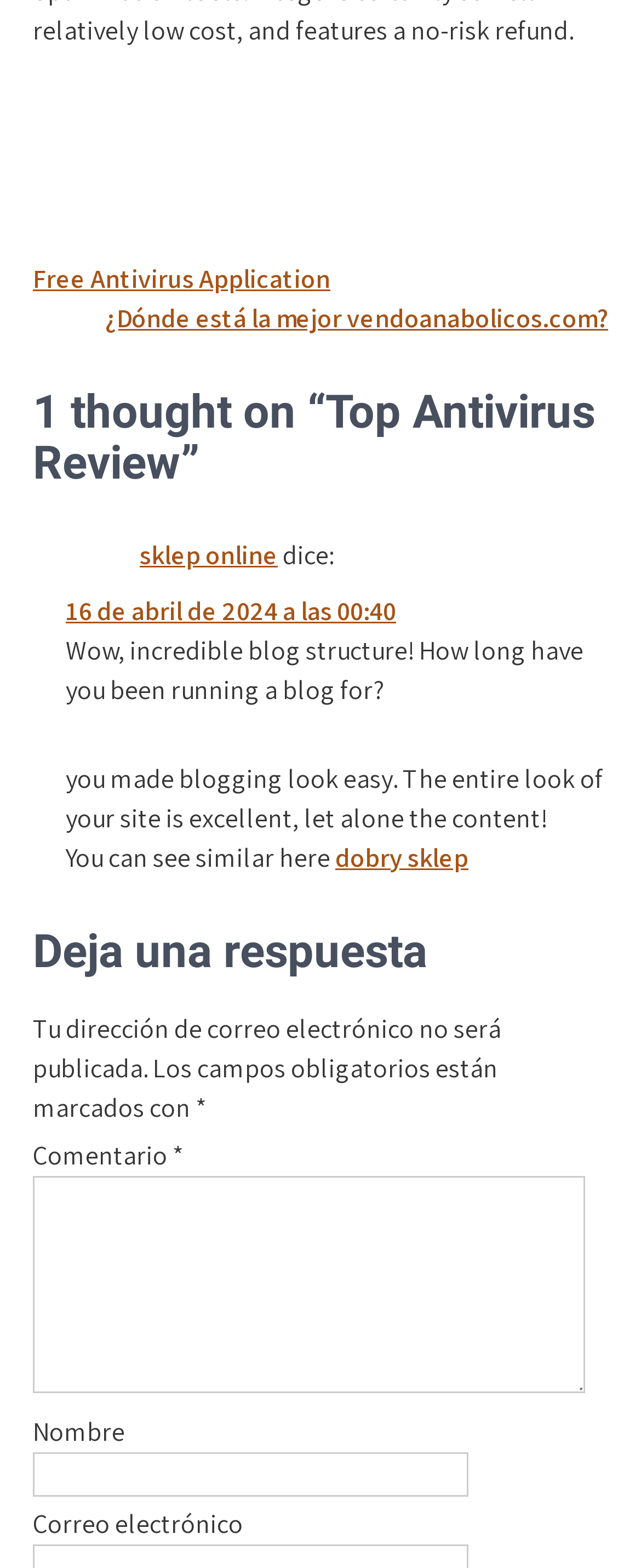What is the label of the first textbox?
Refer to the image and give a detailed response to the question.

The first textbox is a child of the root element and has a bounding box with coordinates [0.051, 0.75, 0.913, 0.889]. The label of this textbox is 'Comentario', which is represented by the StaticText element with the same bounding box coordinates.